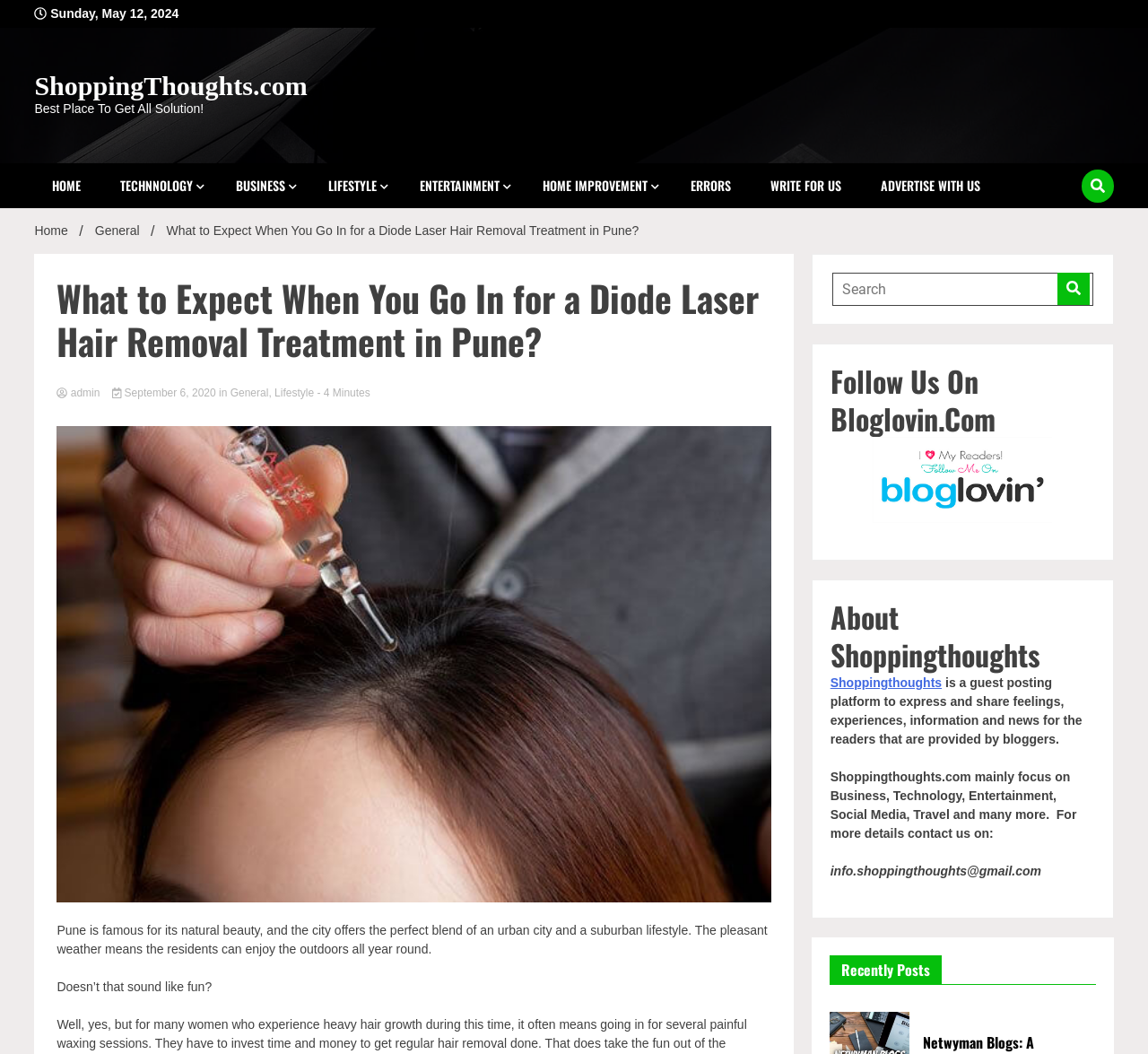Please locate the bounding box coordinates for the element that should be clicked to achieve the following instruction: "Click on the HOME link". Ensure the coordinates are given as four float numbers between 0 and 1, i.e., [left, top, right, bottom].

[0.03, 0.155, 0.086, 0.197]